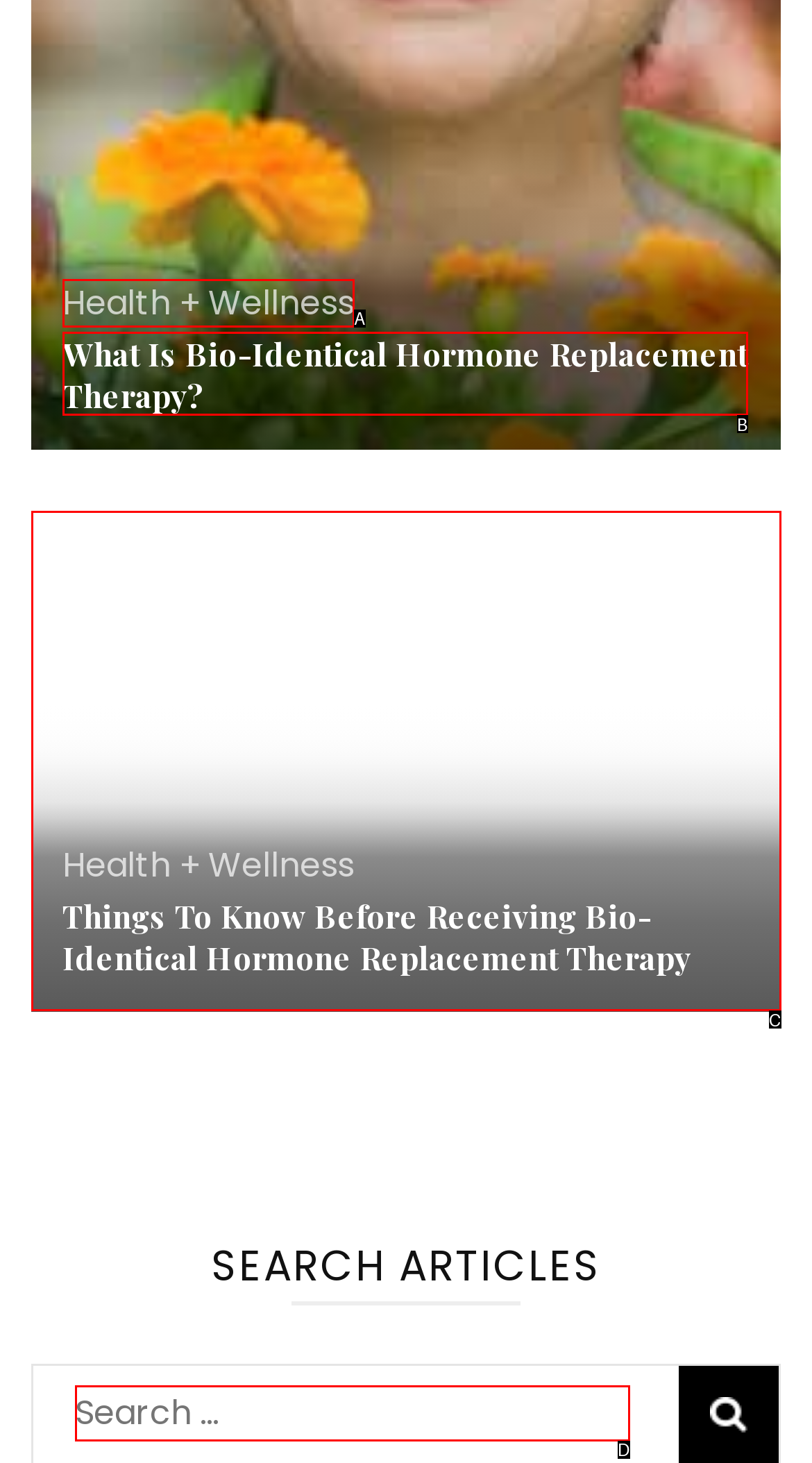Identify the HTML element that corresponds to the following description: parent_node: Health + Wellness. Provide the letter of the correct option from the presented choices.

C